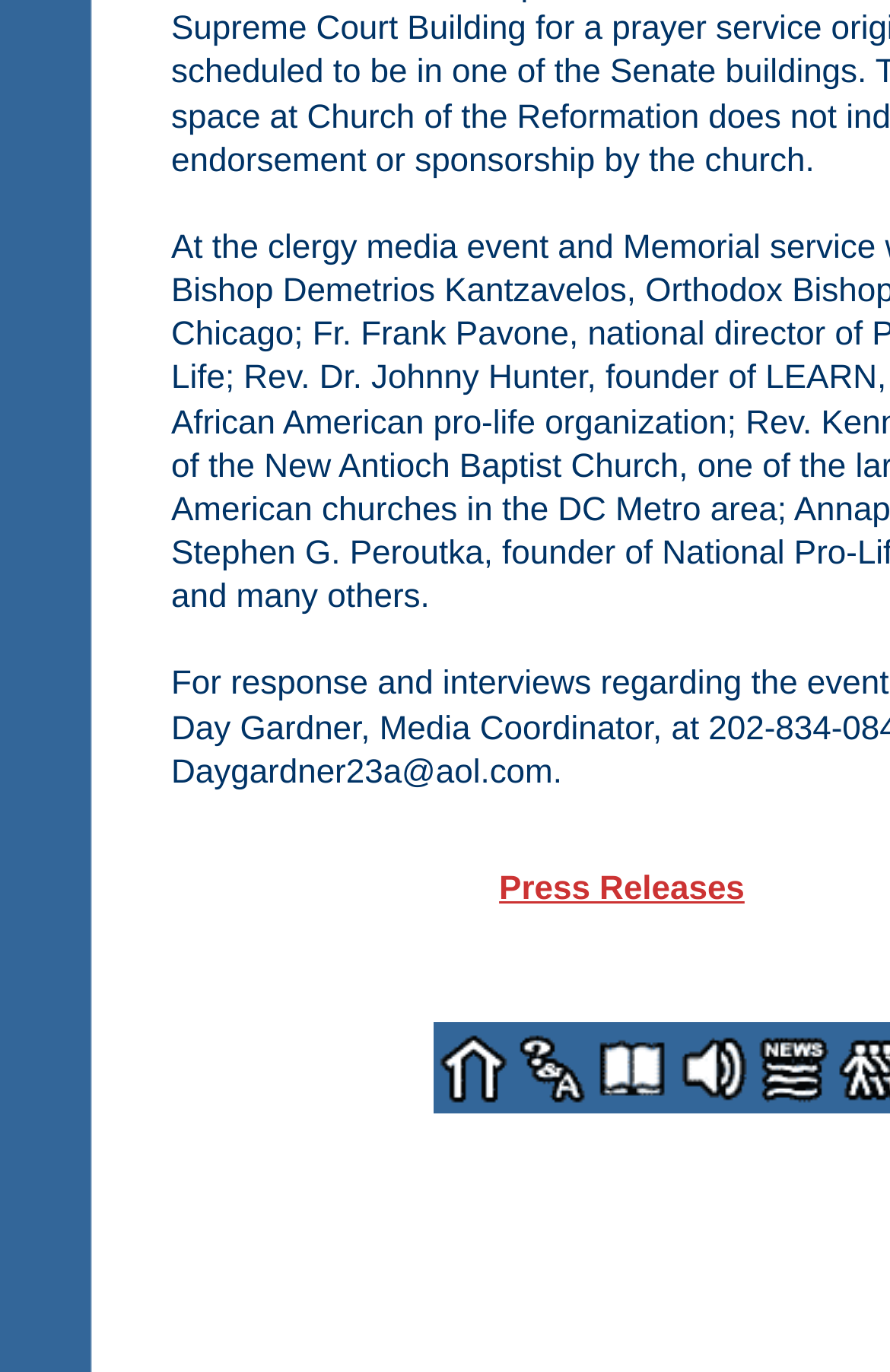Identify the bounding box for the UI element that is described as follows: "Press Releases".

[0.561, 0.569, 0.837, 0.595]